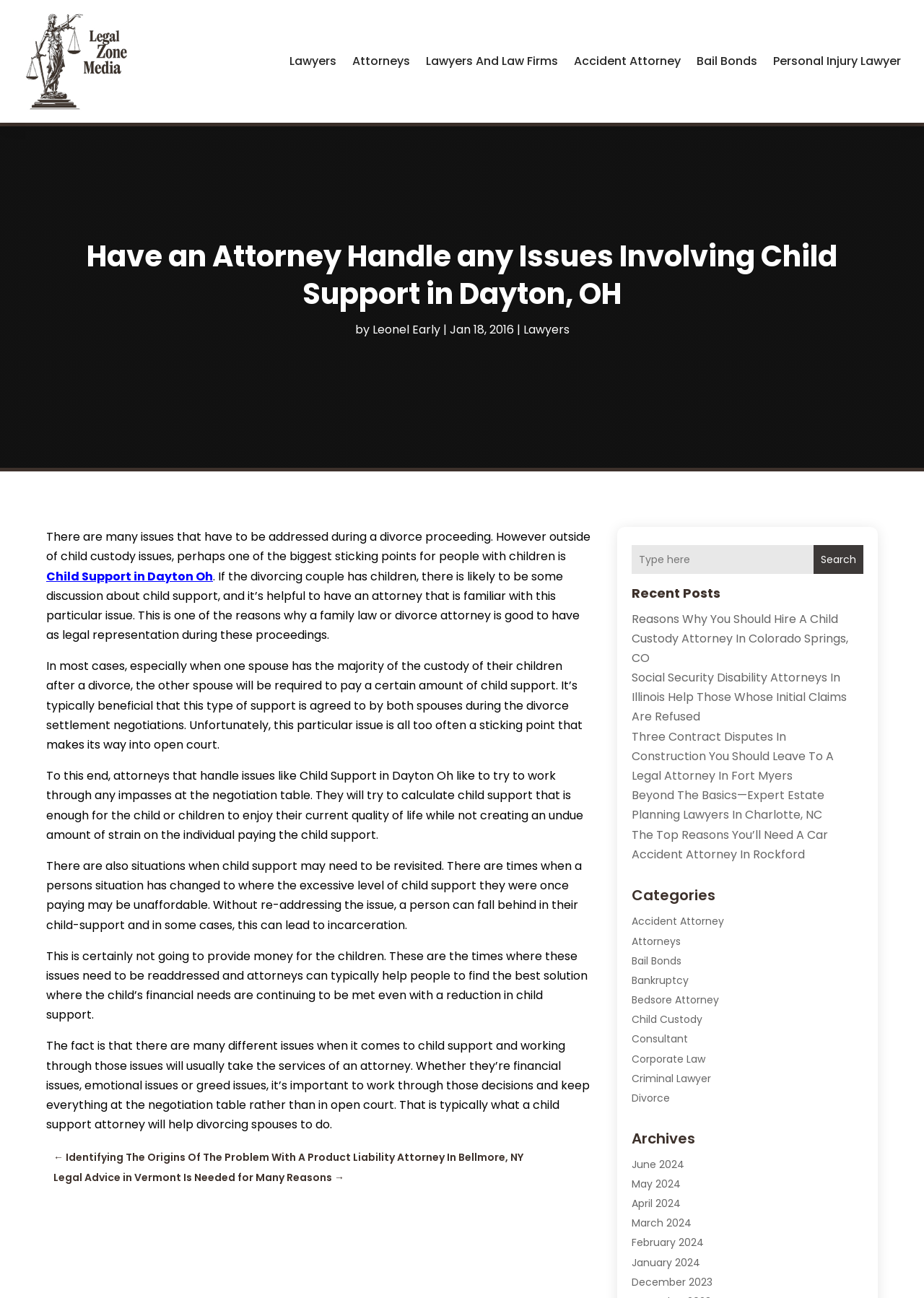What is the purpose of the search box?
Could you please answer the question thoroughly and with as much detail as possible?

I inferred the purpose of the search box by looking at its location and design, which is similar to search boxes found on other websites. The search box is located at the top right corner of the webpage, and it has a button labeled 'Search', which suggests that it is used to search the website.